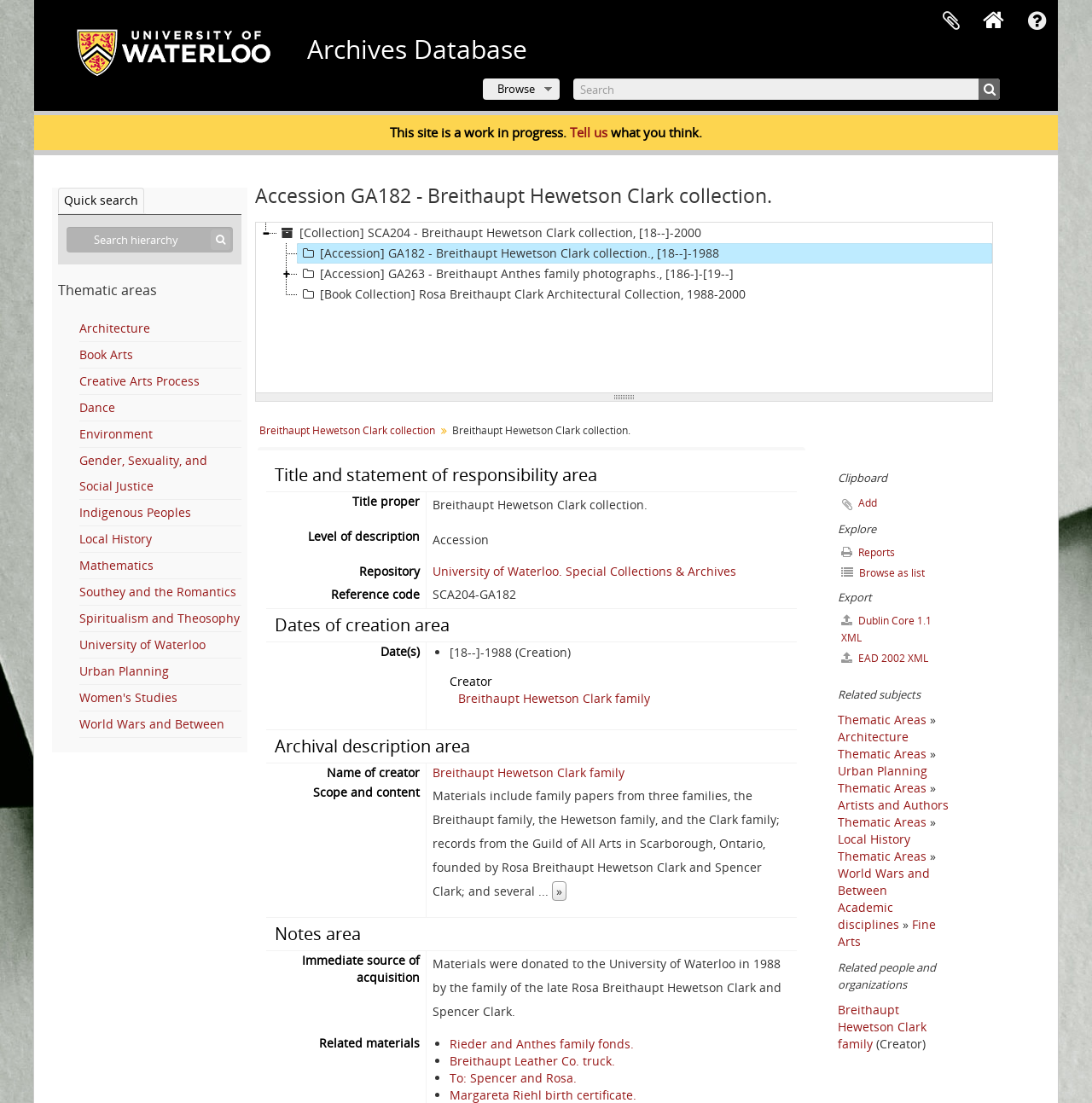Determine the bounding box coordinates of the target area to click to execute the following instruction: "Browse."

[0.442, 0.071, 0.512, 0.09]